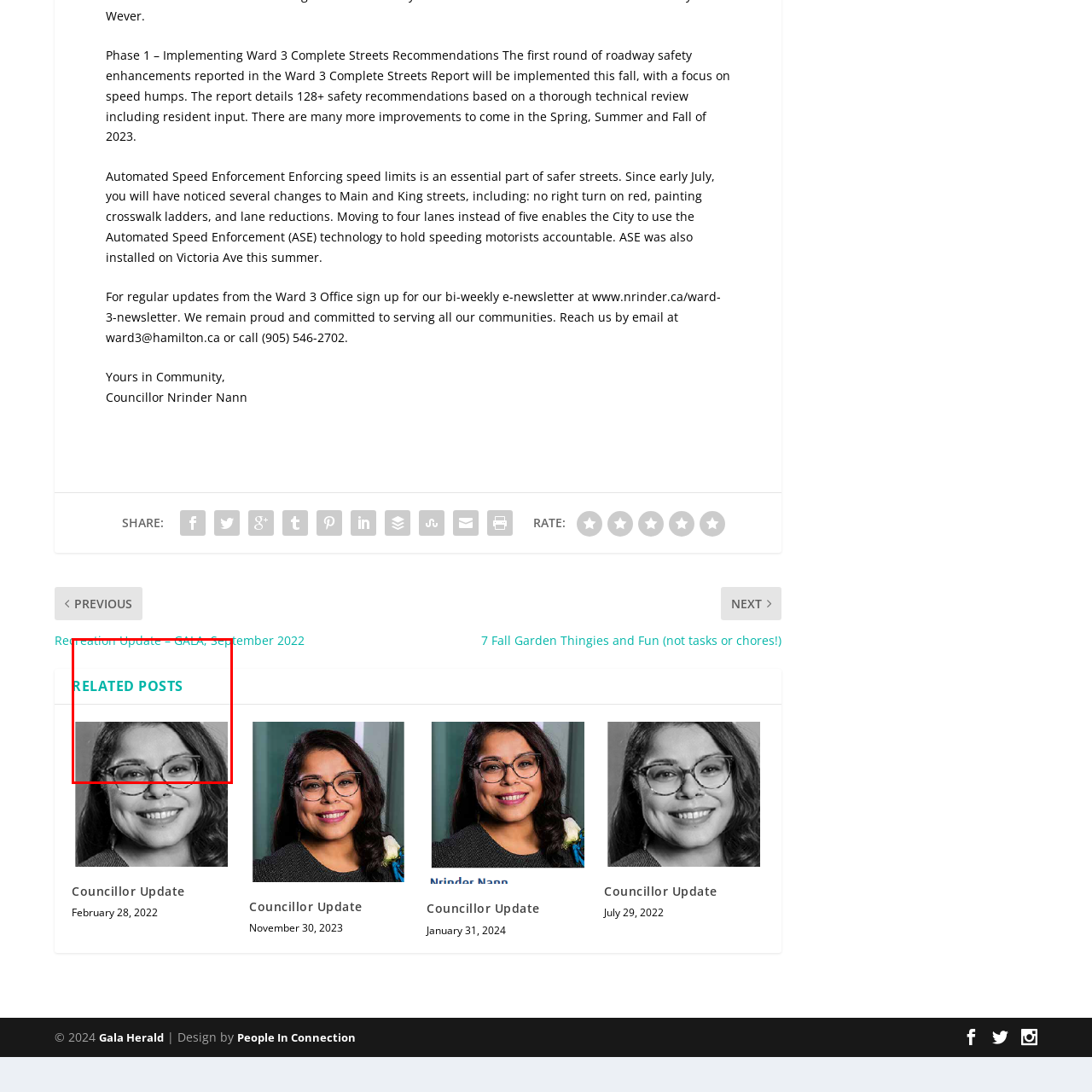What is the purpose of the 'RELATED POSTS' section?
Look at the area highlighted by the red bounding box and answer the question in detail, drawing from the specifics shown in the image.

The caption explains that the 'RELATED POSTS' section 'highlights updates from the Ward 3 Office, emphasizing community engagement', implying that the purpose of this section is to facilitate community engagement and involvement.